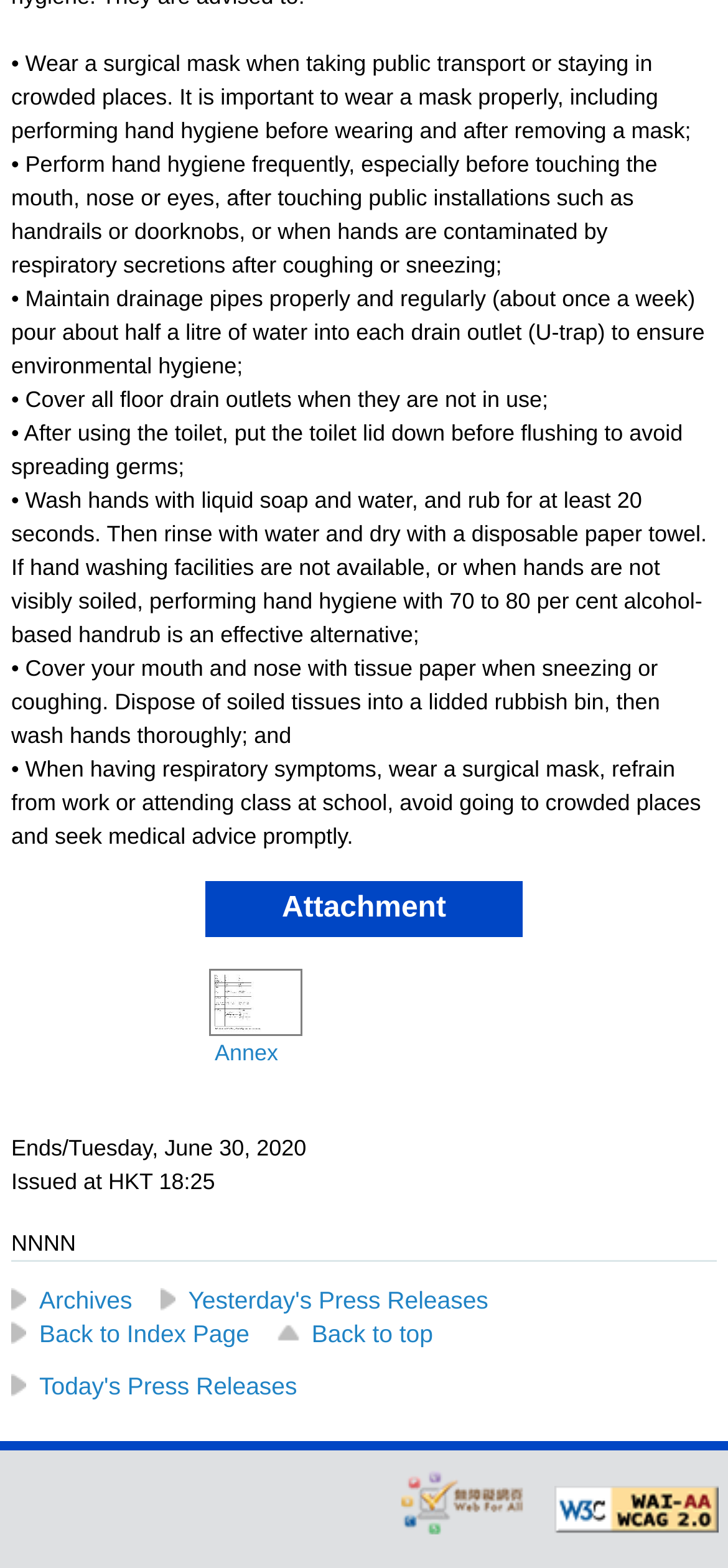Extract the bounding box coordinates for the HTML element that matches this description: "Yesterday's Press Releases". The coordinates should be four float numbers between 0 and 1, i.e., [left, top, right, bottom].

[0.22, 0.82, 0.671, 0.838]